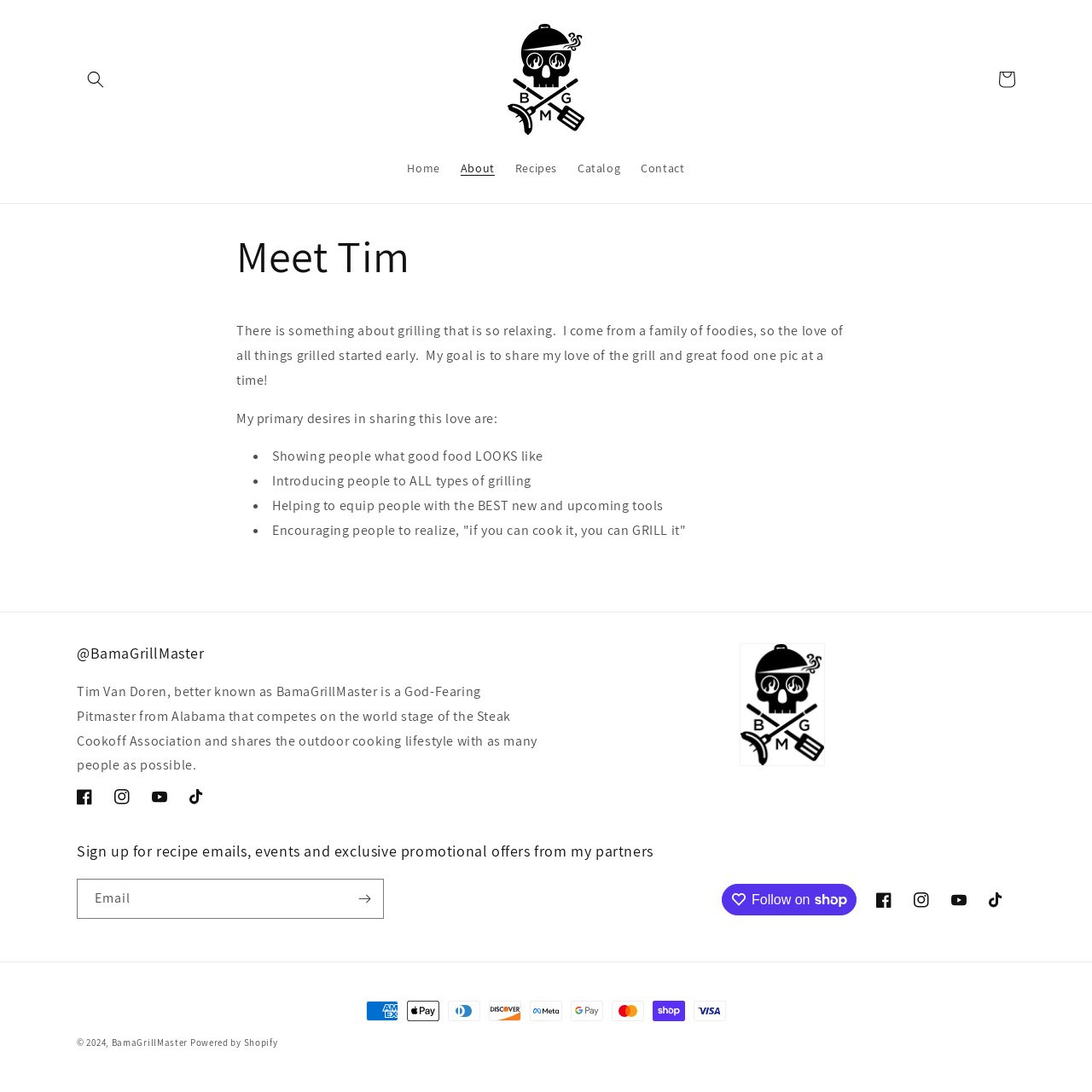Determine the bounding box coordinates of the element's region needed to click to follow the instruction: "Go to Home page". Provide these coordinates as four float numbers between 0 and 1, formatted as [left, top, right, bottom].

[0.364, 0.137, 0.412, 0.17]